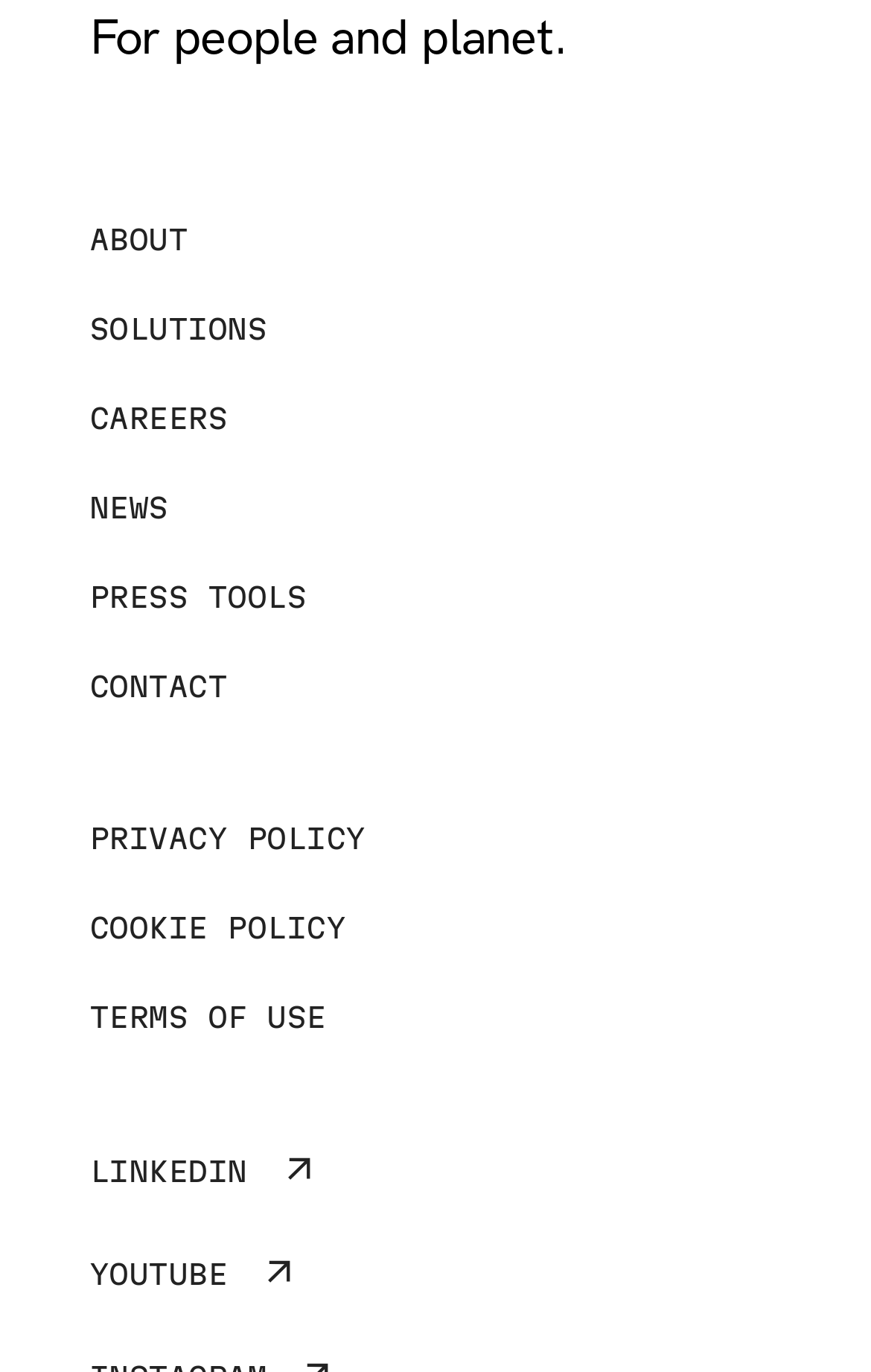How many links are in the footer?
Give a detailed and exhaustive answer to the question.

I counted the number of links in the footer navigation section, which includes 'ABOUT', 'SOLUTIONS', 'CAREERS', 'NEWS', 'PRESS TOOLS', 'CONTACT', 'PRIVACY POLICY', 'COOKIE POLICY', and 'TERMS OF USE'. There are 8 links in total.